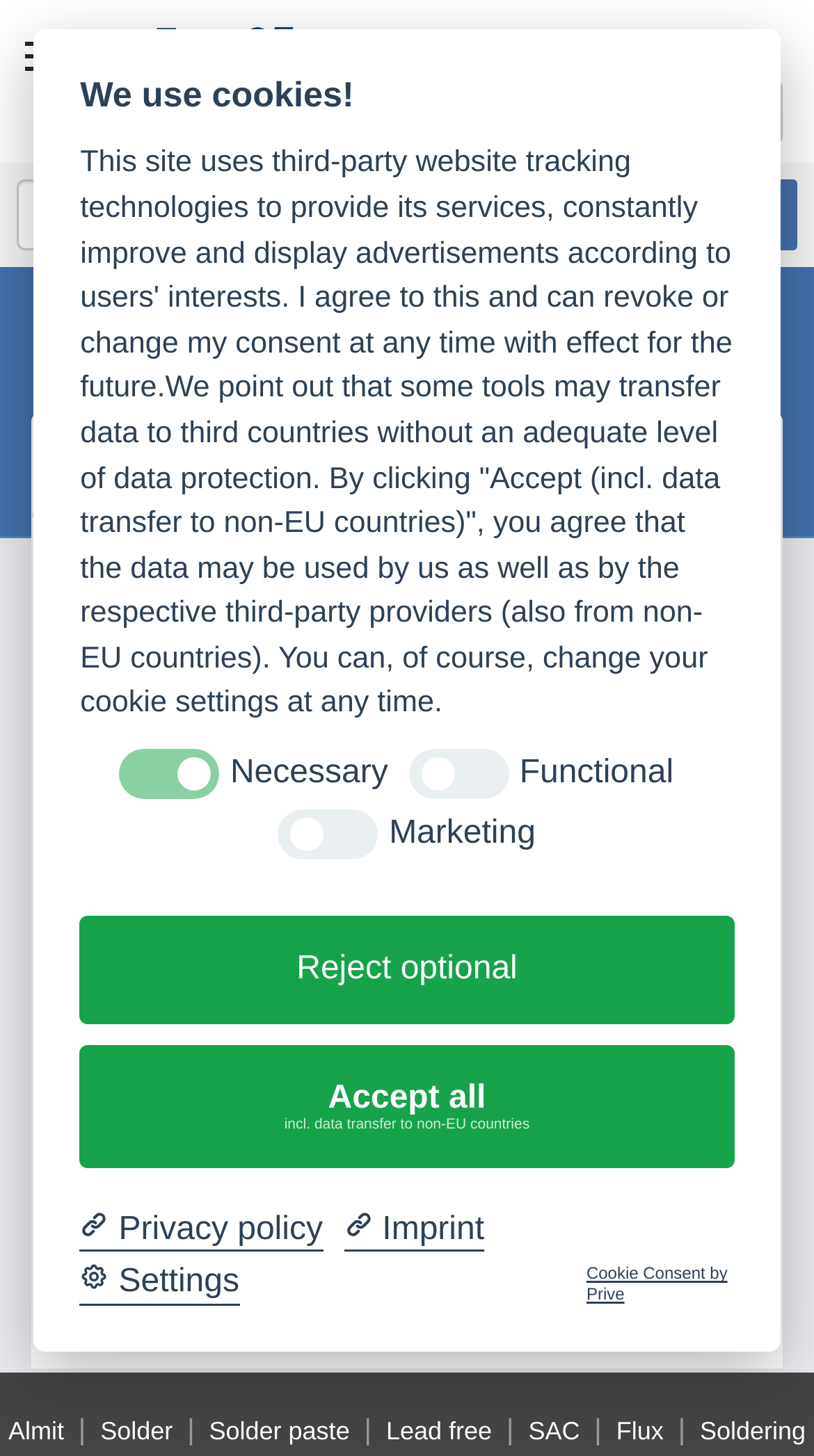Can you find the bounding box coordinates for the element to click on to achieve the instruction: "click the login button"?

[0.327, 0.051, 0.507, 0.1]